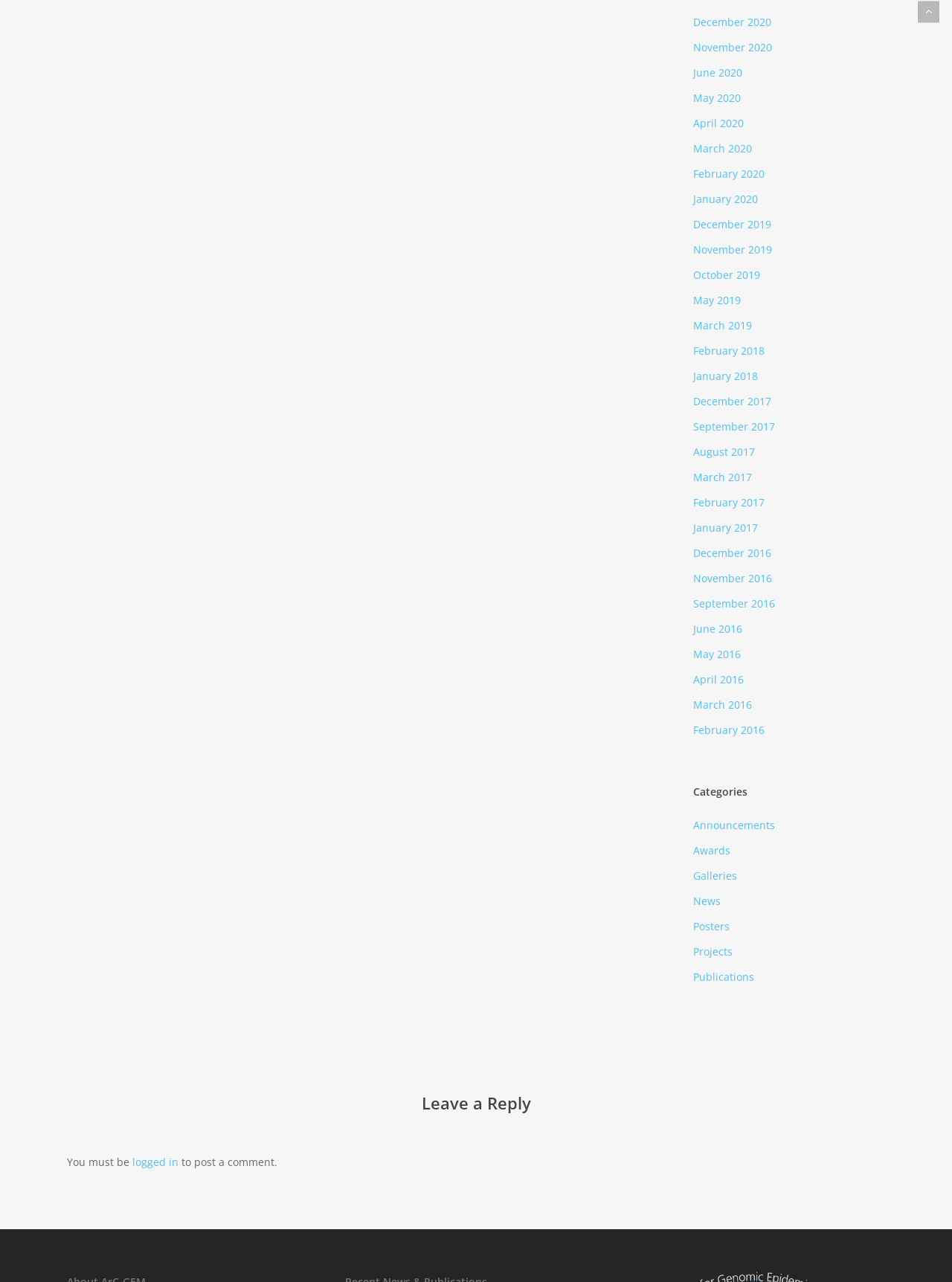Please identify the bounding box coordinates of the element I need to click to follow this instruction: "View December 2020 archives".

[0.728, 0.01, 0.93, 0.025]